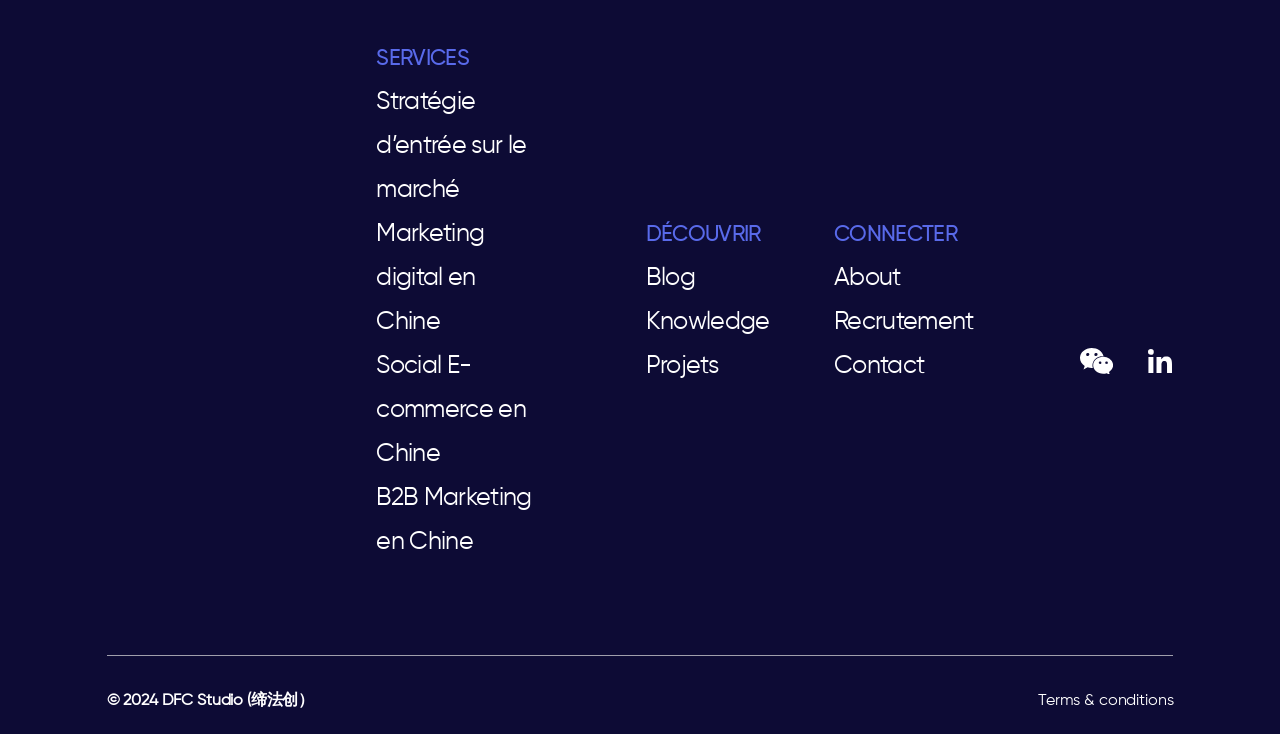What year is mentioned in the copyright text?
Please use the image to deliver a detailed and complete answer.

The copyright text at the bottom of the page mentions the year 2024, stating '© 2024 DFC Studio (缔法创）'.